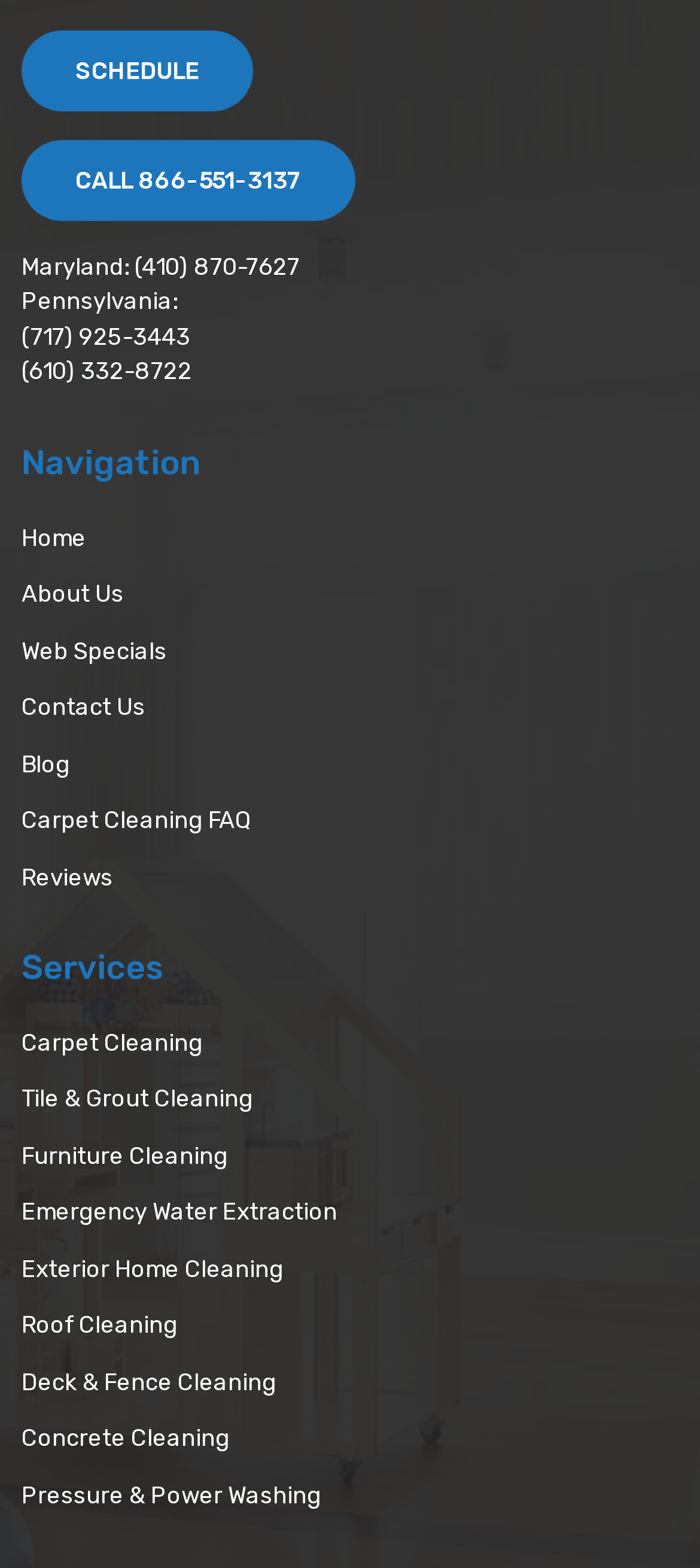Locate the bounding box coordinates of the area that needs to be clicked to fulfill the following instruction: "Contact Absolute Collagen". The coordinates should be in the format of four float numbers between 0 and 1, namely [left, top, right, bottom].

None